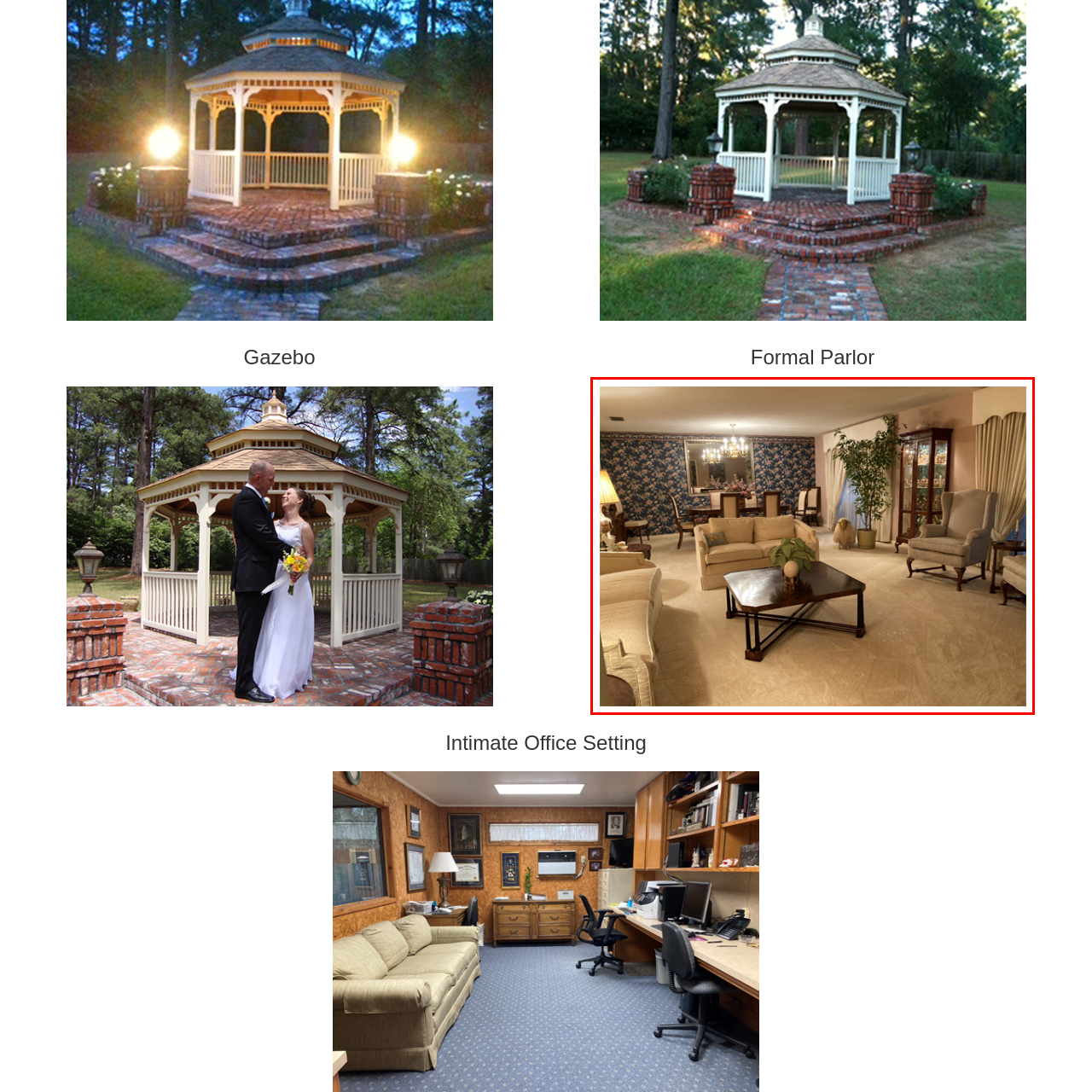What type of plant is on the coffee table?
Look at the image surrounded by the red border and respond with a one-word or short-phrase answer based on your observation.

Small potted plant